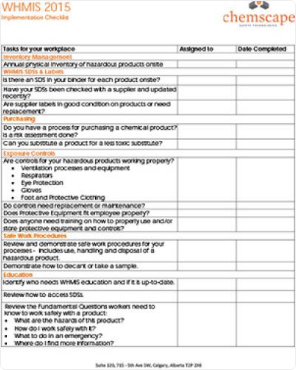Give a complete and detailed account of the image.

The image displays the "WHMIS 2015 Implementation Checklist," designed for workplace safety management regarding hazardous materials. It includes a structured table with various tasks to be completed, specifying responsibilities such as maintaining an inventory of hazardous products, ensuring the availability of safety data sheets (SDS), and verifying compliance with protective equipment protocols. The checklist is a practical tool for organizations to systematically evaluate their adherence to WHMIS regulations, ensuring that all safety measures are periodically reviewed and updated. The document is branded with the "chemscape" logo, indicating its association with Chemscape, a provider of WHMIS resources.